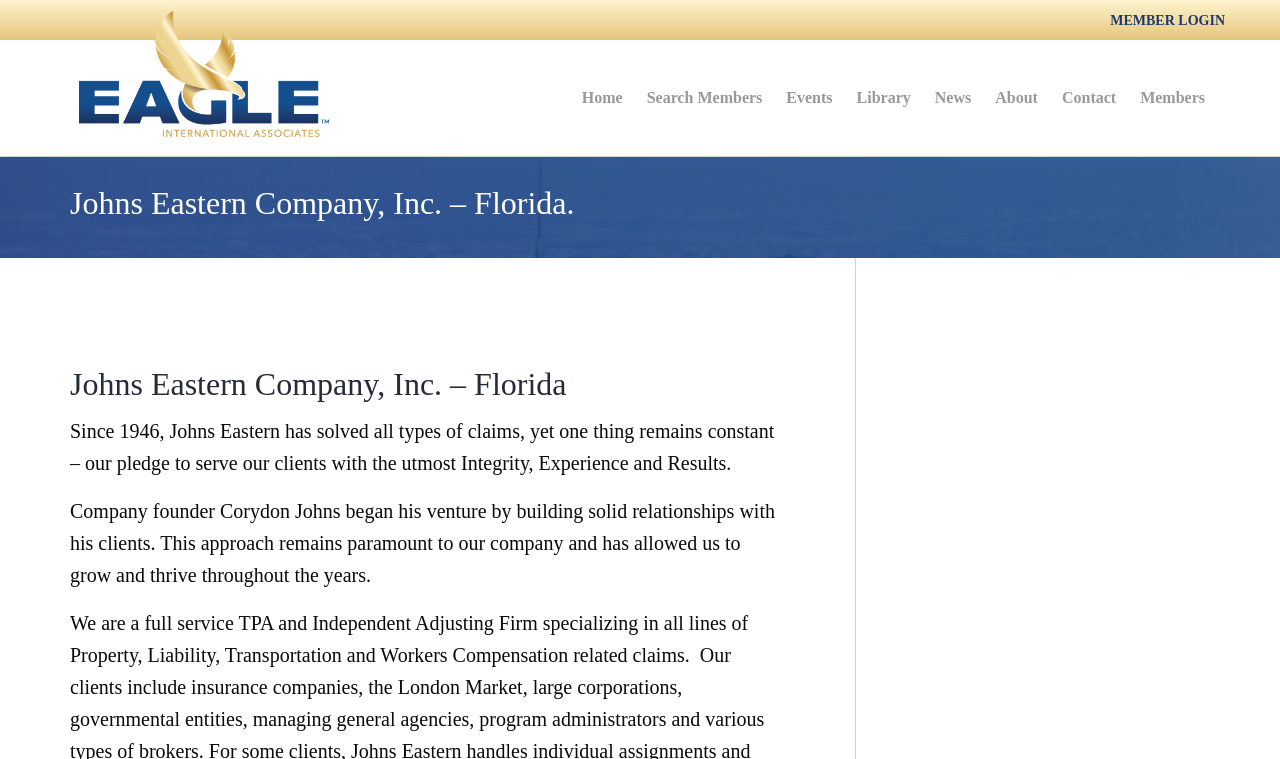Articulate a detailed summary of the webpage's content and design.

The webpage is titled "FL Archives - Eagle International Associates" and features a logo of Eagle Law at the top left corner. Below the logo, there is a horizontal menubar with 7 menu items: "Home", "Search Members", "Events", "Library", "News", "About", and "Contact". Each menu item is a link and has a distinct position on the menubar.

At the top right corner, there is a "MEMBER LOGIN" link. Below the menubar, there is a heading that reads "Johns Eastern Company, Inc. – Florida." followed by a brief description of the company's history and mission. The description is divided into two paragraphs, with the first paragraph explaining the company's pledge to serve clients with integrity, experience, and results, and the second paragraph describing the company's growth and success over the years.

There are no images on the page apart from the Eagle Law logo. The overall layout is organized, with clear headings and concise text.